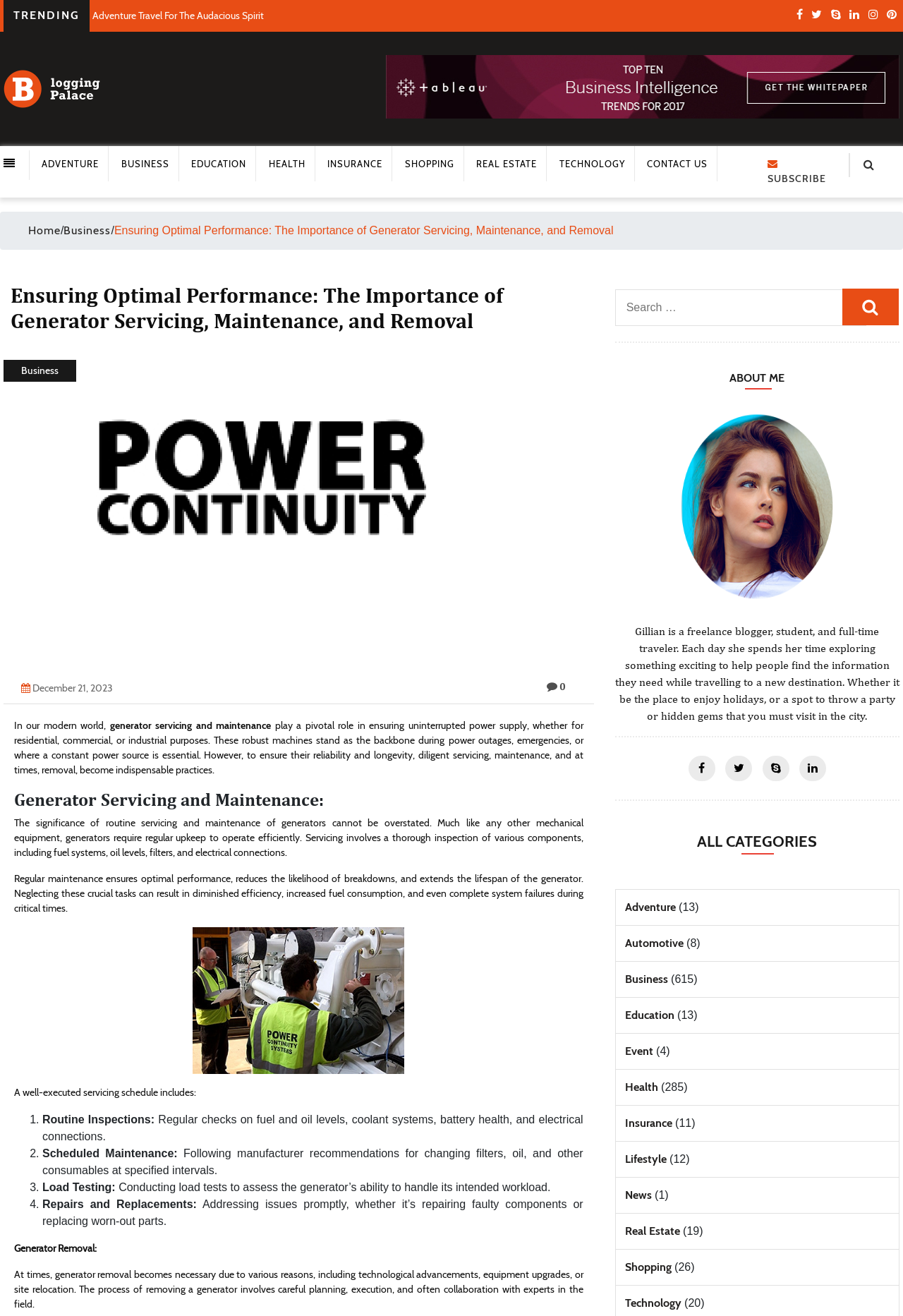Why is generator removal sometimes necessary?
Please craft a detailed and exhaustive response to the question.

The webpage explains that generator removal becomes necessary due to various reasons, including technological advancements, equipment upgrades, or site relocation, which requires careful planning, execution, and often collaboration with experts in the field.